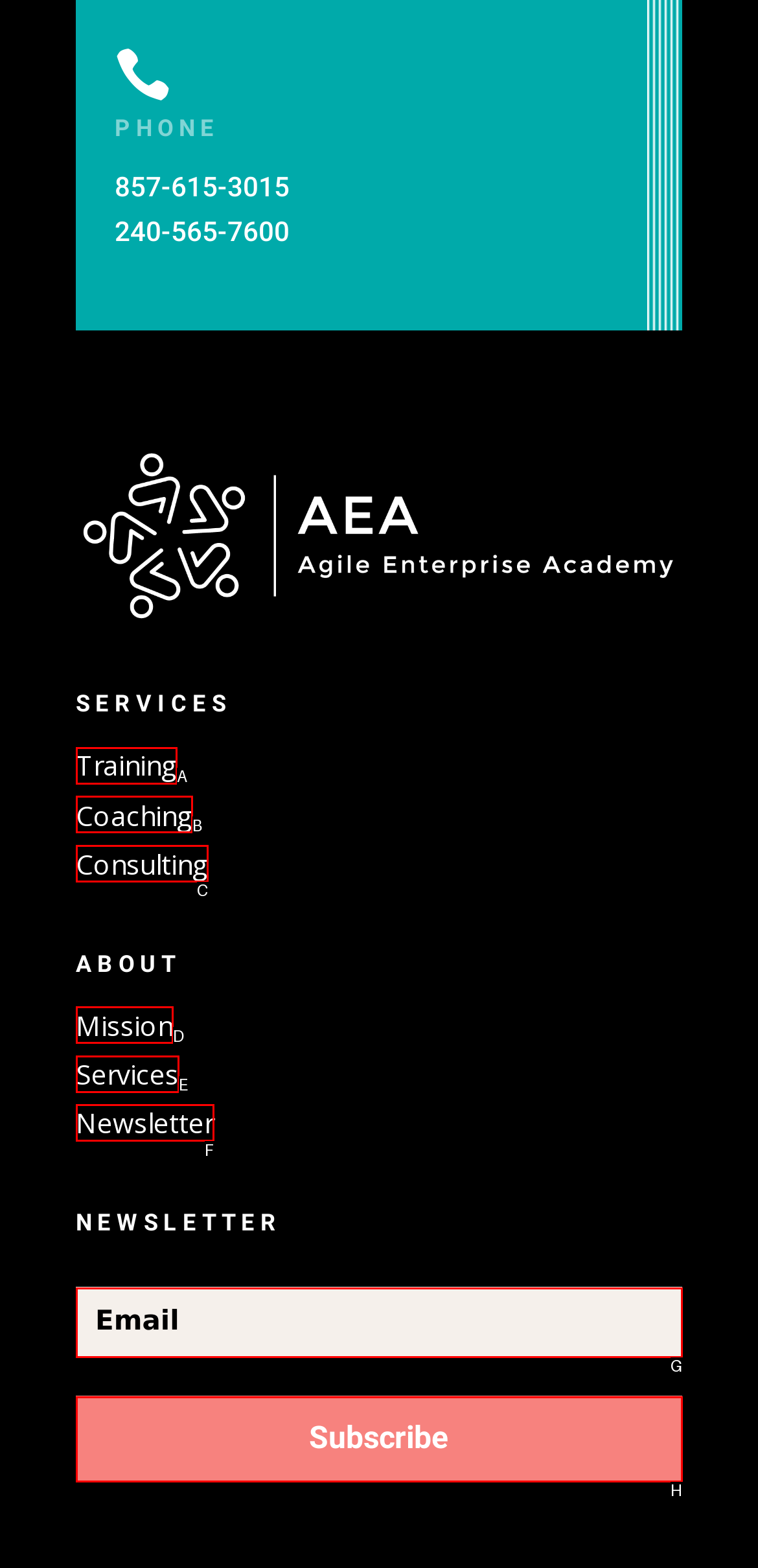From the description: Facebook, select the HTML element that fits best. Reply with the letter of the appropriate option.

None